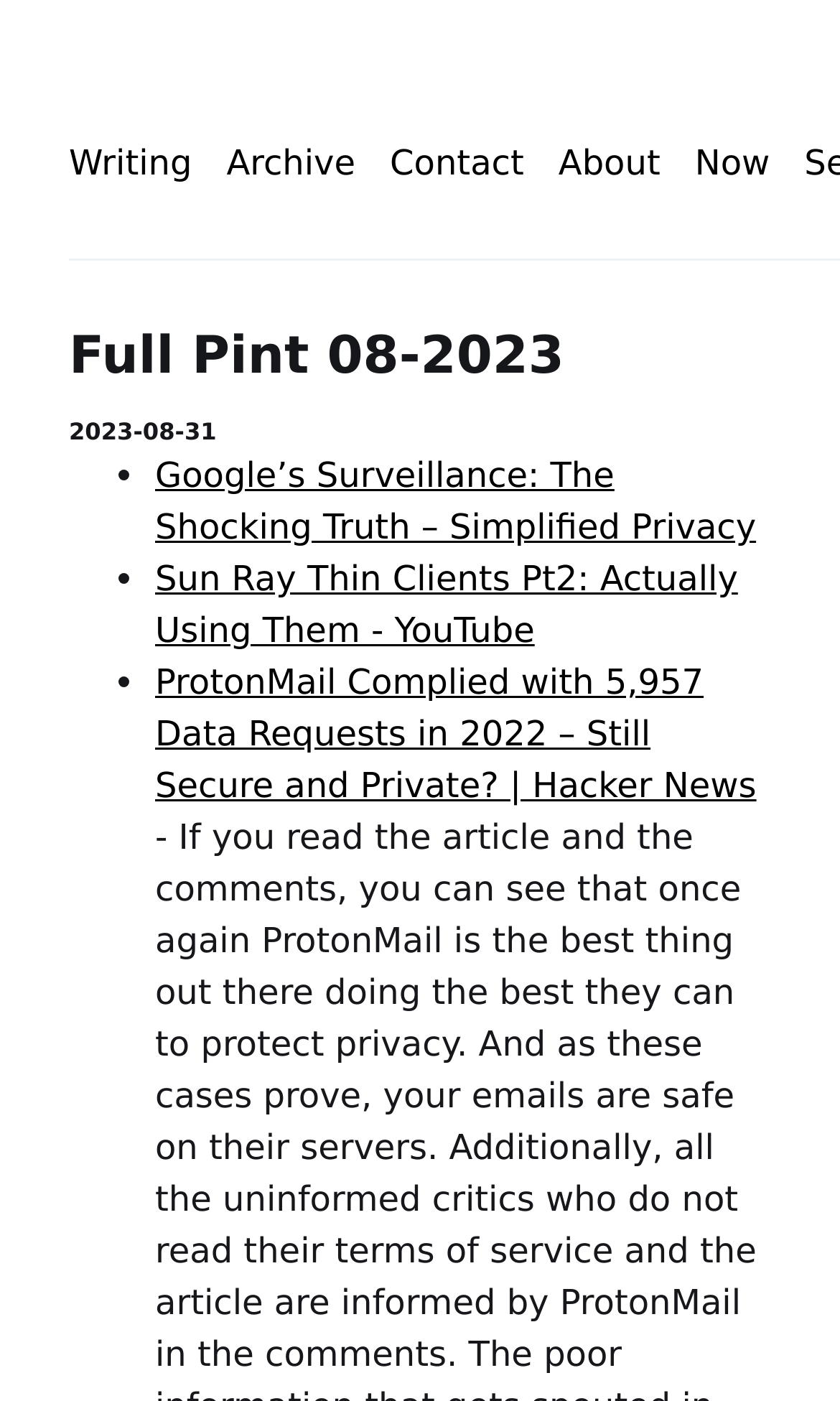Identify the bounding box coordinates necessary to click and complete the given instruction: "Explore the 'Now' section".

[0.827, 0.101, 0.916, 0.131]